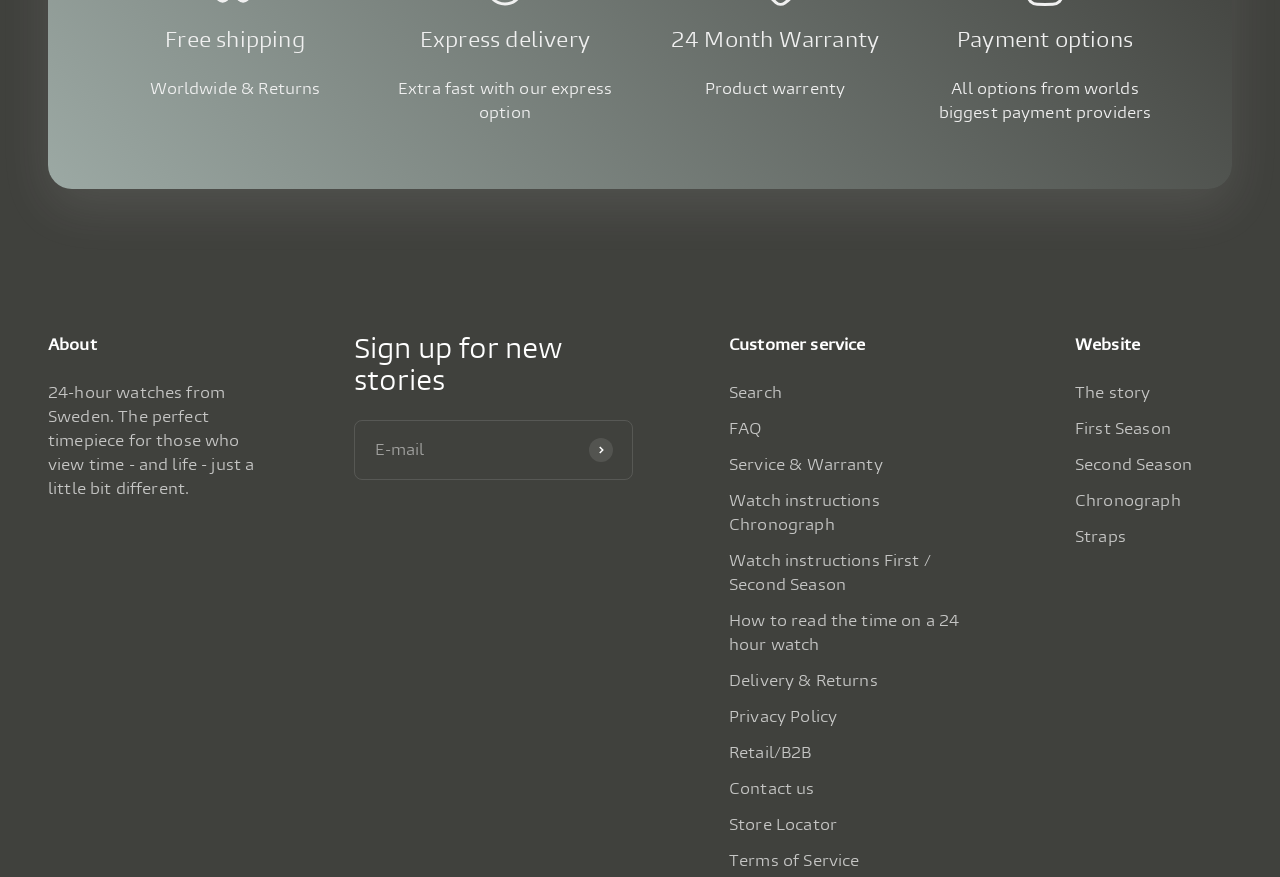Please provide the bounding box coordinates for the UI element as described: "Service & Warranty". The coordinates must be four floats between 0 and 1, represented as [left, top, right, bottom].

[0.57, 0.517, 0.69, 0.544]